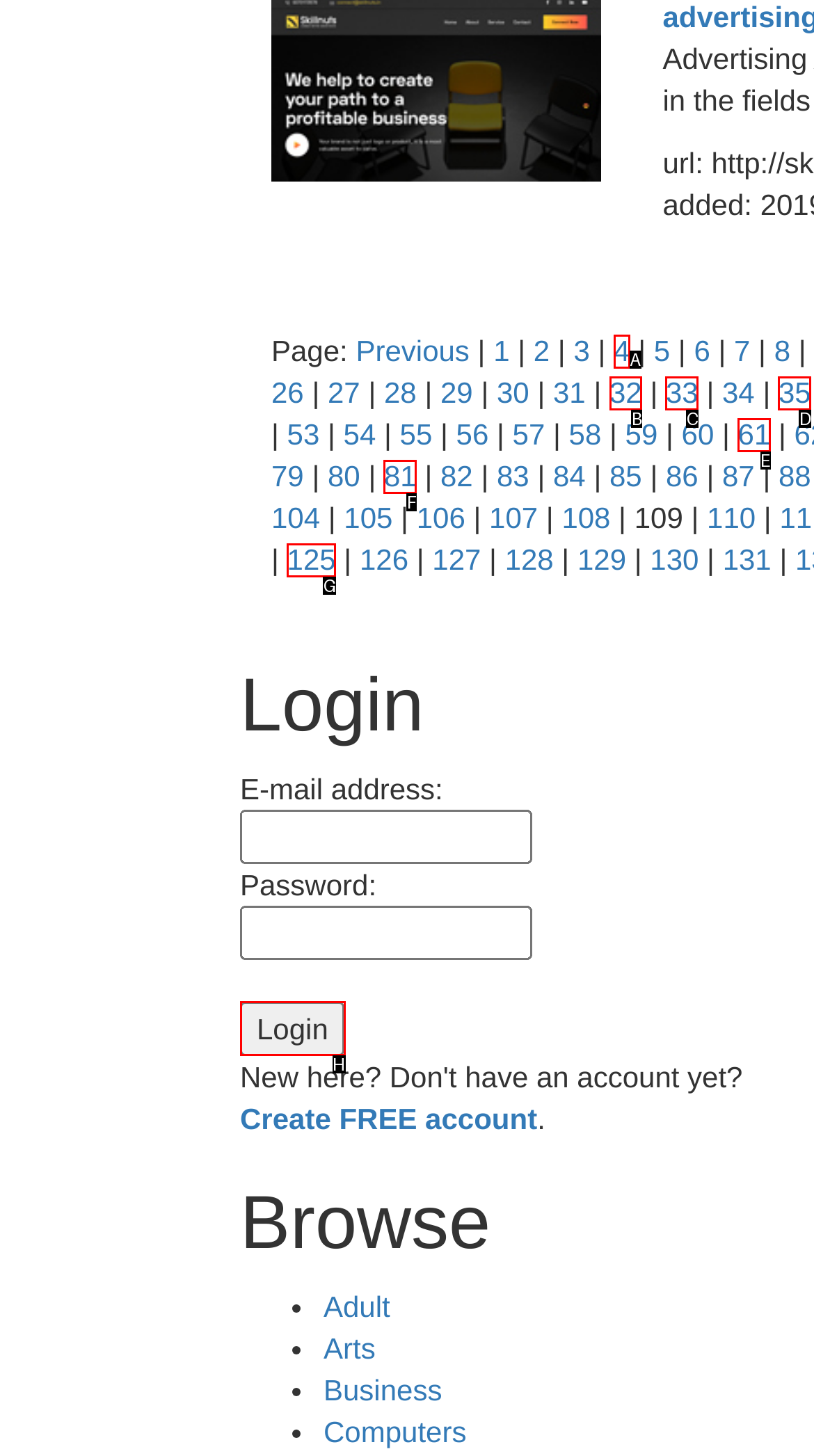Tell me the letter of the UI element to click in order to accomplish the following task: Click on the 'Login' button
Answer with the letter of the chosen option from the given choices directly.

H